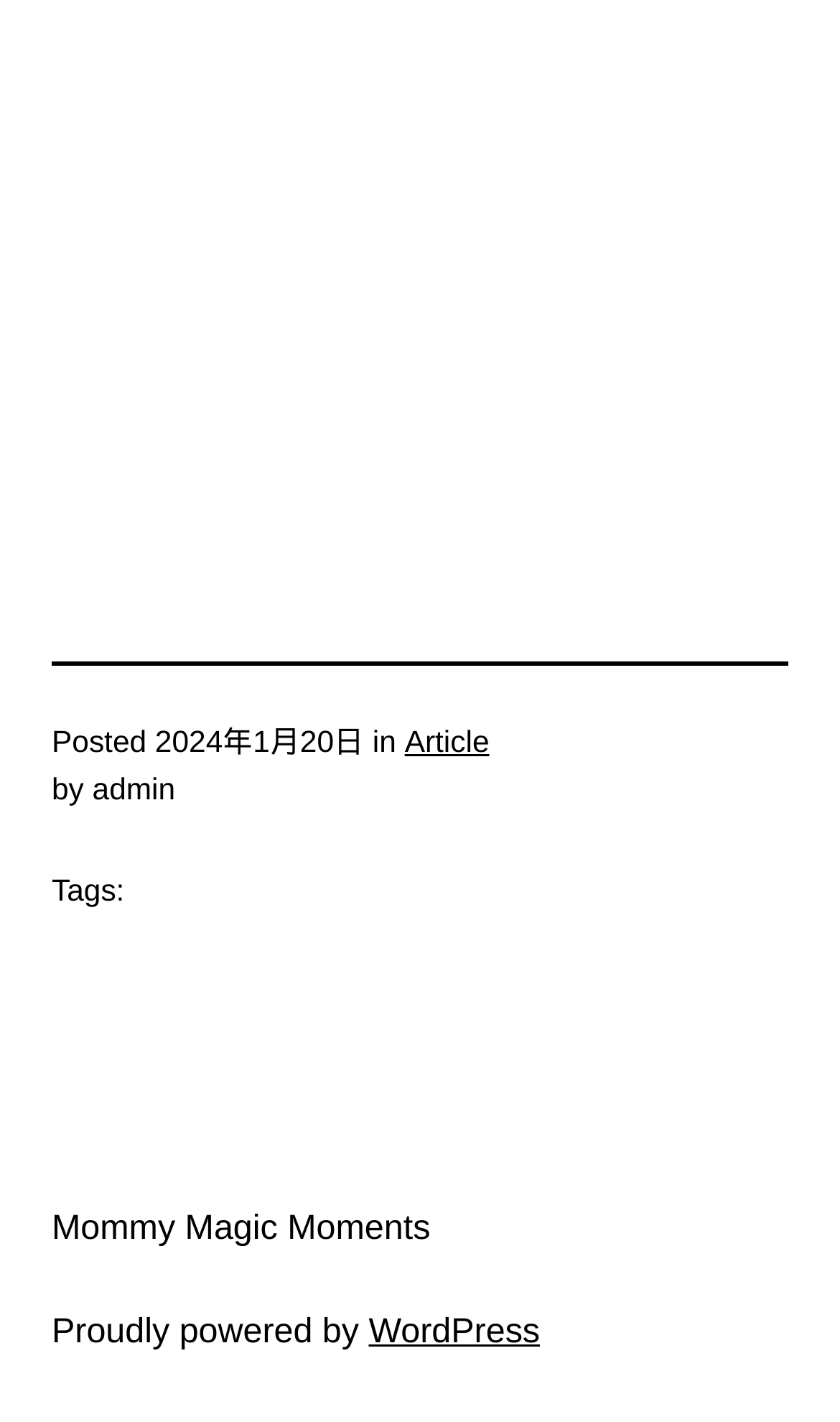Locate the bounding box of the UI element described by: "Mommy Magic Moments" in the given webpage screenshot.

[0.062, 0.85, 0.512, 0.877]